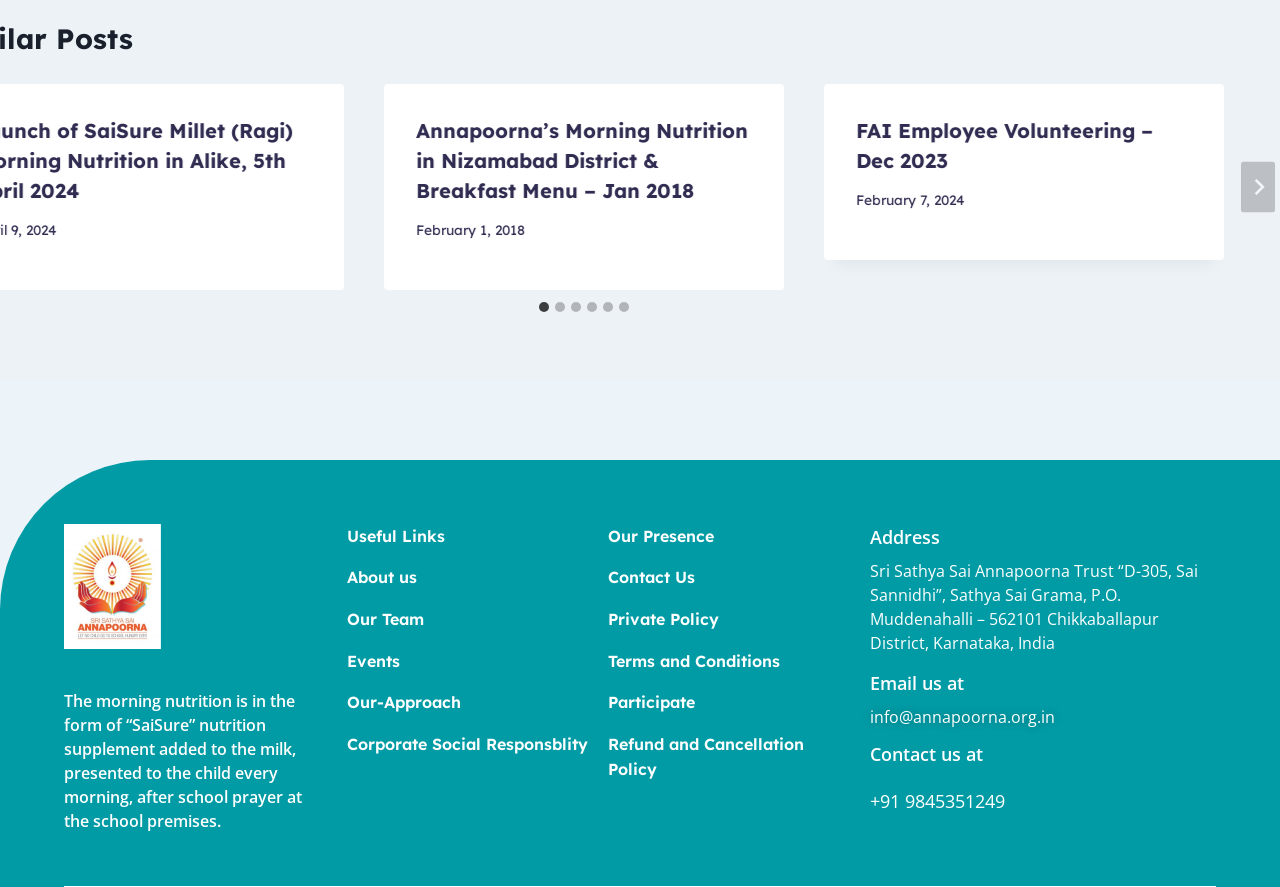Please determine the bounding box coordinates for the UI element described as: "Terms and Conditions".

[0.475, 0.731, 0.664, 0.76]